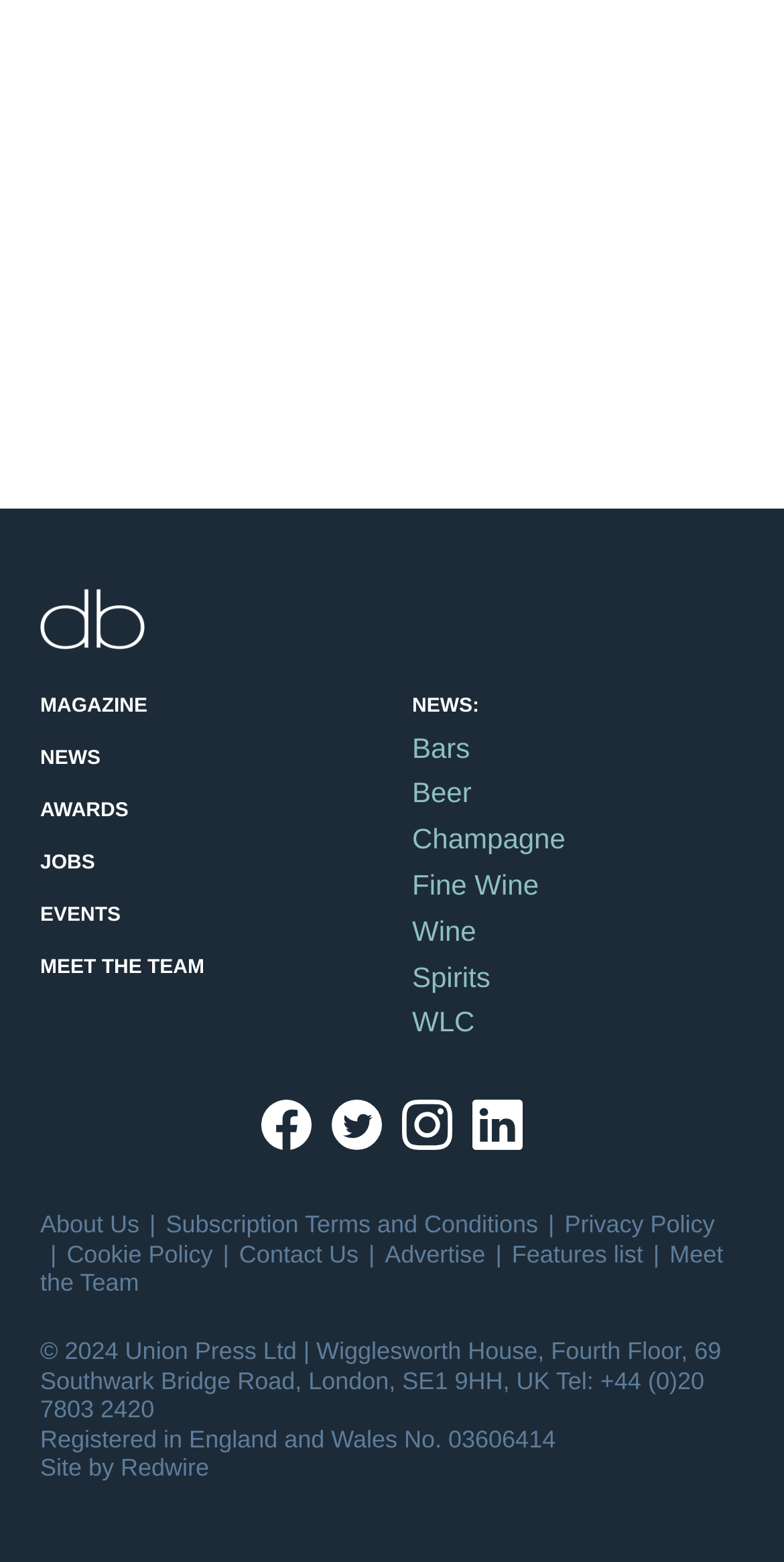Pinpoint the bounding box coordinates of the clickable element needed to complete the instruction: "Contact 'The Drinks Business' team". The coordinates should be provided as four float numbers between 0 and 1: [left, top, right, bottom].

[0.305, 0.794, 0.457, 0.812]